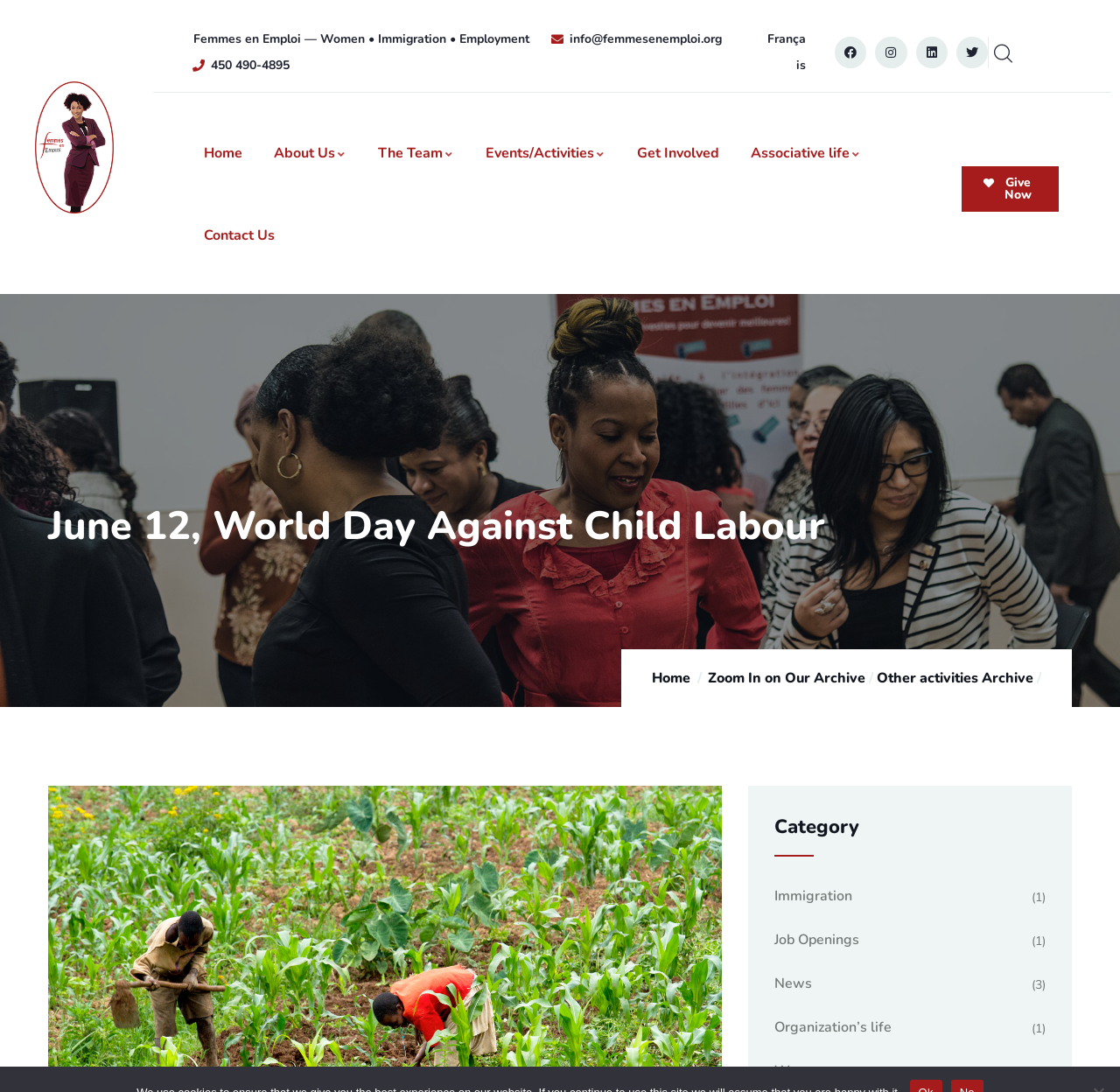Answer the question using only one word or a concise phrase: What is the name of the event?

World Day Against Child Labour